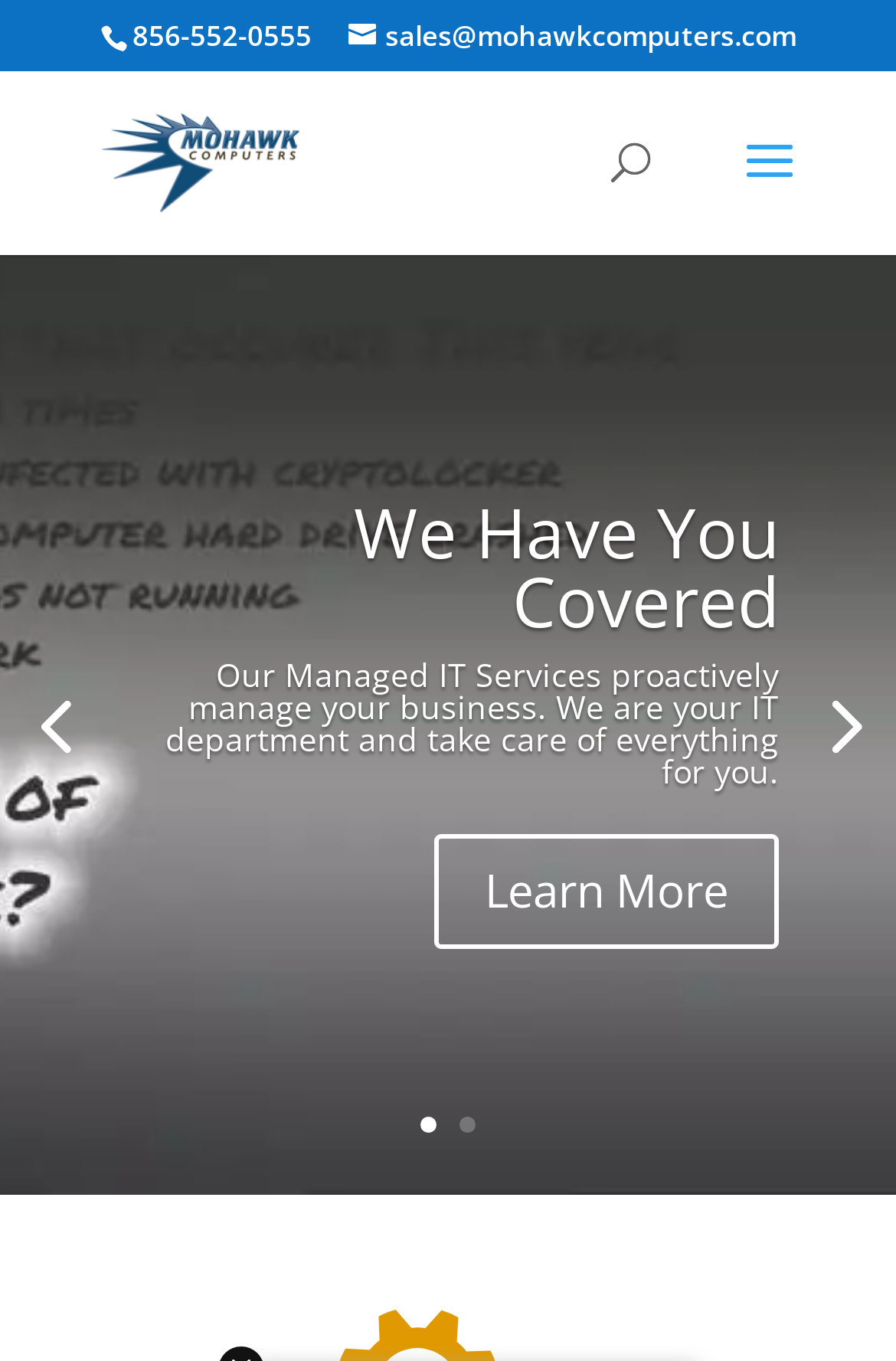Determine the bounding box coordinates of the clickable element to complete this instruction: "Go to page 5". Provide the coordinates in the format of four float numbers between 0 and 1, [left, top, right, bottom].

[0.877, 0.492, 1.0, 0.573]